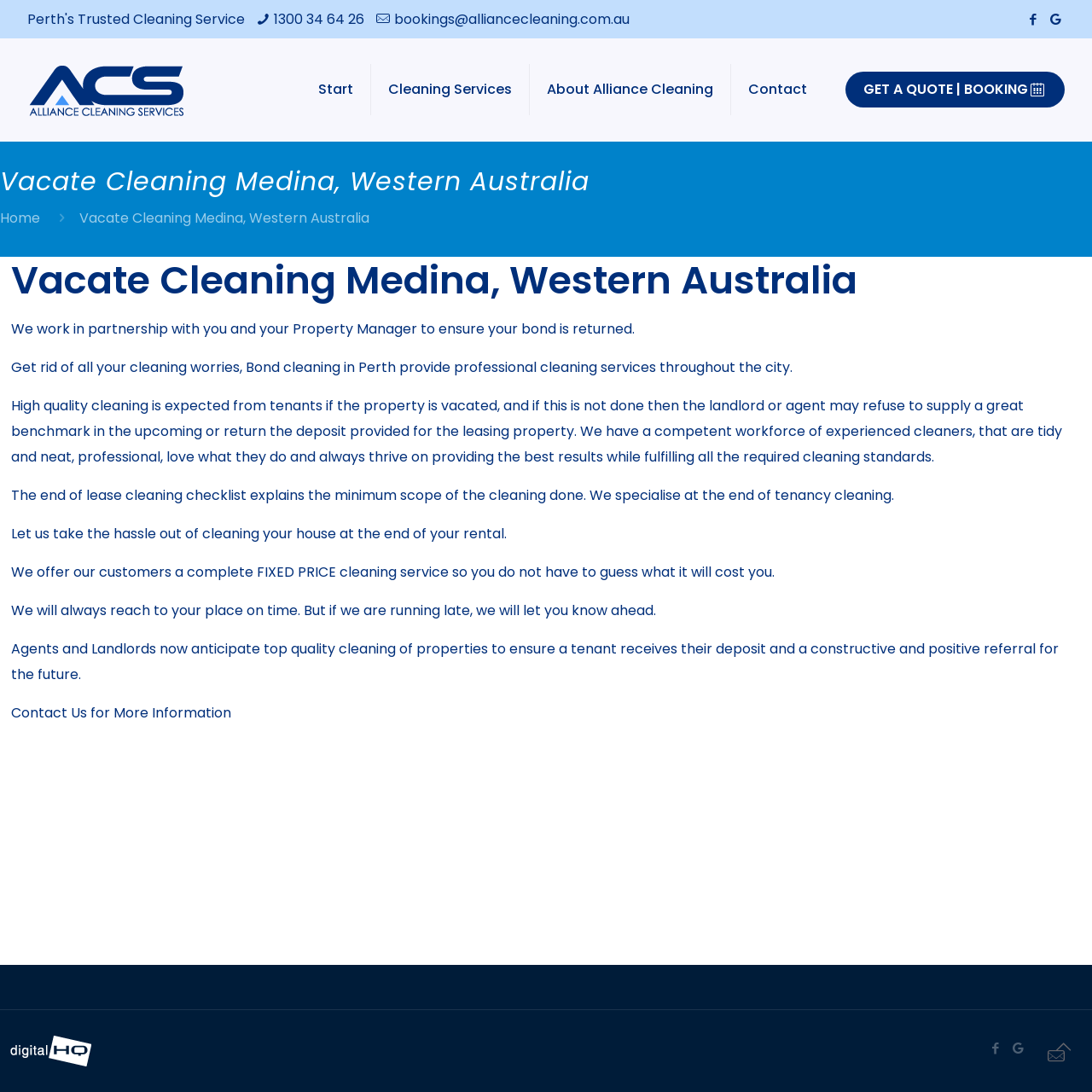Generate a comprehensive description of the webpage.

This webpage is about Vacate Cleaning Medina, a cleaning service provider in Western Australia. At the top, there is a list of contact details, including a phone number and email address. Next to it, there are social media links to Facebook and Google Business Profile. 

Below the contact details, there is a navigation menu with links to different sections of the website, including "Start", "Cleaning Services", "About Alliance Cleaning", and "Contact". 

On the left side, there is a heading that reads "Vacate Cleaning Medina, Western Australia" followed by a brief description of the service. Below this, there are several paragraphs of text that explain the importance of high-quality cleaning when vacating a rental property, the services offered by Alliance Cleaning, and the benefits of using their services.

On the right side, there is a call-to-action button that reads "GET A QUOTE | BOOKING" and a section with links to different cleaning services, including "Vacate Cleaning", "End of Lease Cleaning", "Bond Cleaning", and "Office Cleaning".

At the bottom of the page, there are additional sections, including a logo of Alliance Cleaning Services, a call to action to contact them, and a section with links to the top of the page, Facebook, and Google Business Profile. There is also a credit to the website designers, Digital HQ Website Designers Perth WA.